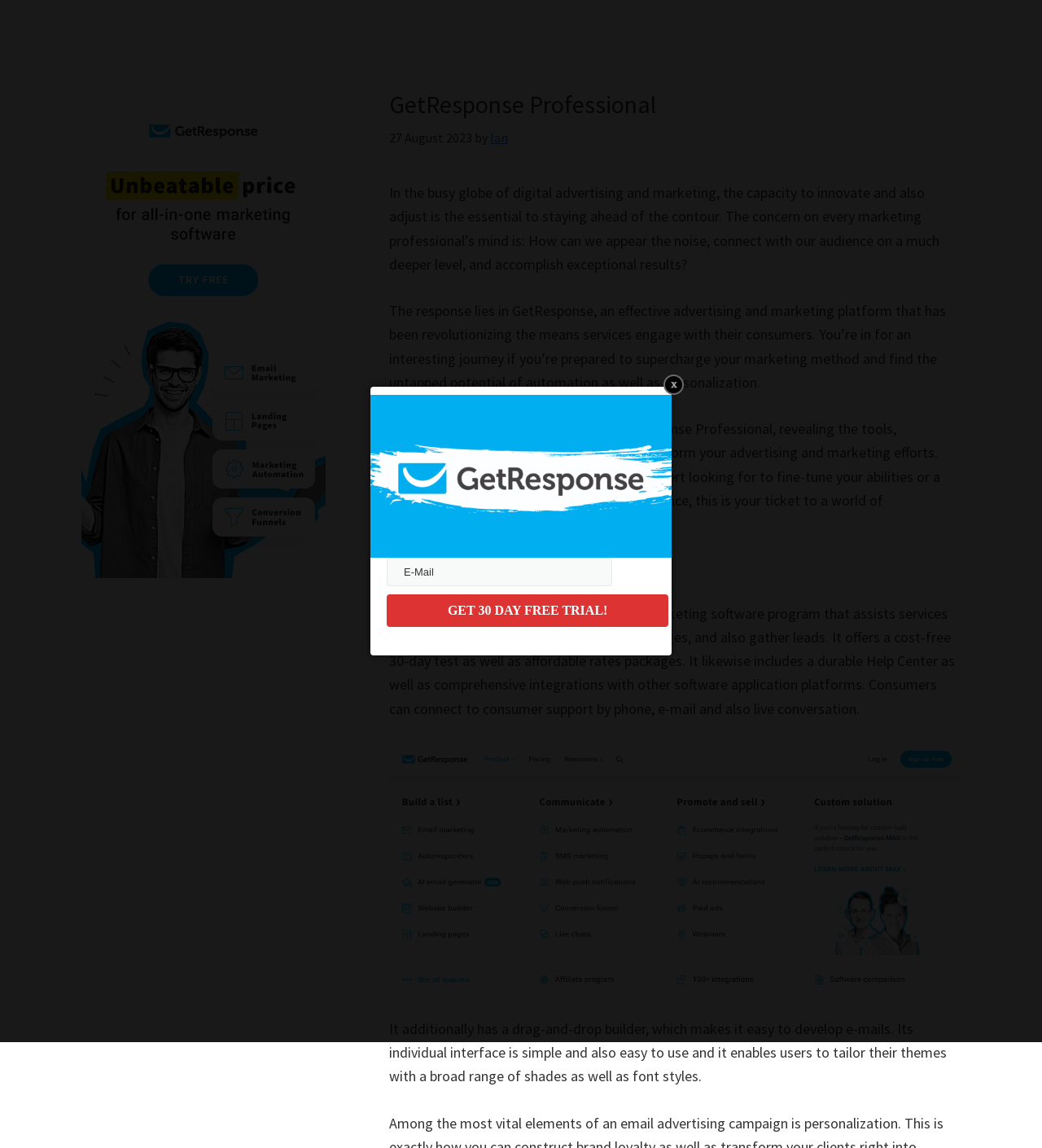Provide a thorough summary of the webpage.

This webpage is about GetResponse Professional, a digital marketing platform. At the top, there is a header section with a title "GetResponse Professional – All You Need To Know!" and a timestamp "27 August 2023" by author "Ian". 

Below the header, there is a brief introduction to the importance of innovation and adaptation in digital marketing, followed by a paragraph highlighting the benefits of using GetResponse Professional to supercharge marketing efforts.

The main content of the webpage is divided into sections, with headings such as "Email Marketing". In this section, there is a detailed description of GetResponse's email marketing software, including its features, pricing, and customer support. 

On the right side of the webpage, there is a primary sidebar with a heading "Primary Sidebar" and a link to "All-in-one software" accompanied by an image. 

Further down the webpage, there is a call-to-action section with a text box labeled "E-Mail" and a button "GET 30 DAY FREE TRIAL!" encouraging visitors to sign up for a free trial.